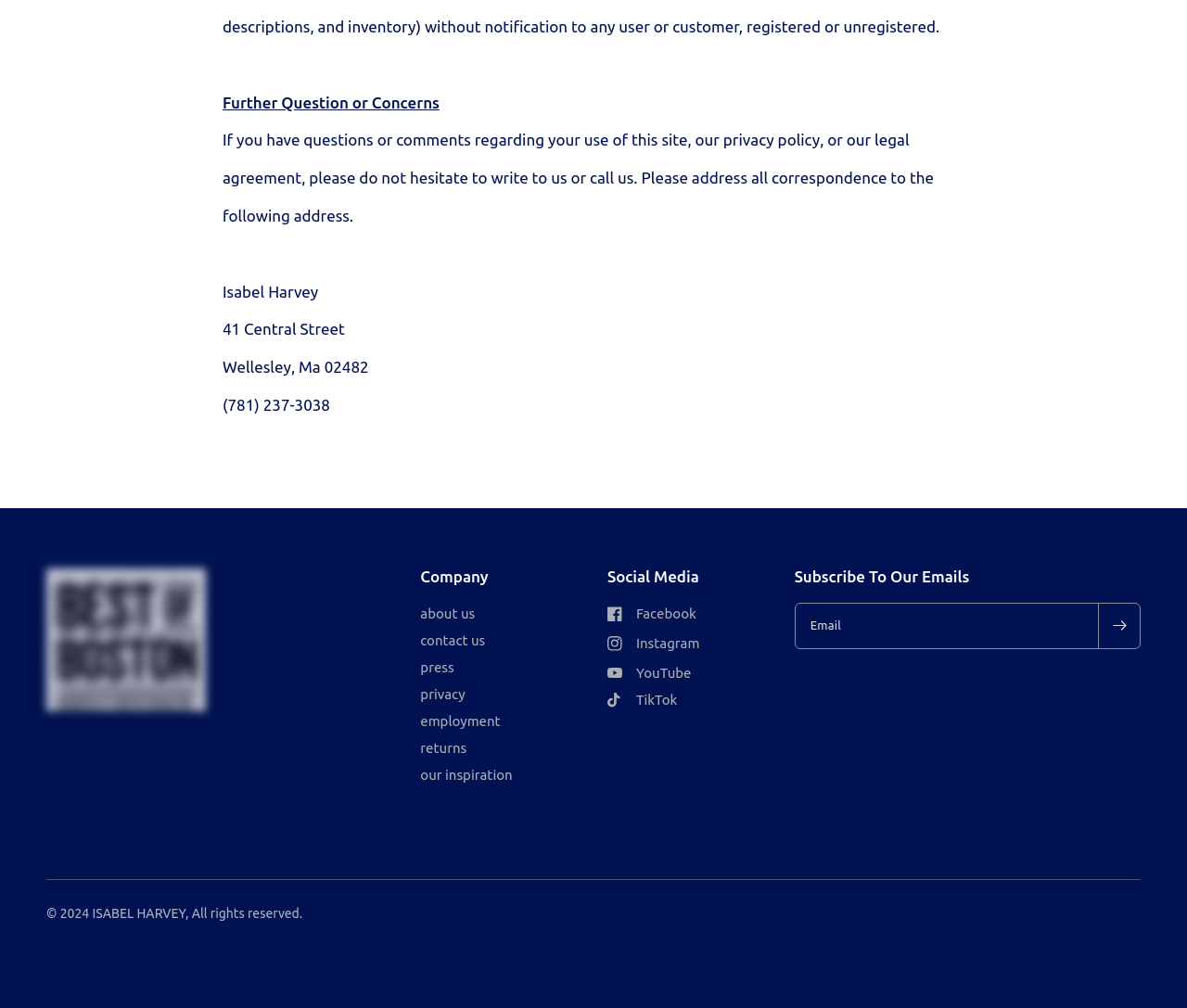Please provide a detailed answer to the question below based on the screenshot: 
Who is the owner of the company?

The owner of the company is mentioned in the 'Further Question or Concerns' section as Isabel Harvey. This is also confirmed by the copyright notice at the bottom of the webpage, which reads '© 2024 ISABEL HARVEY, All rights reserved'.